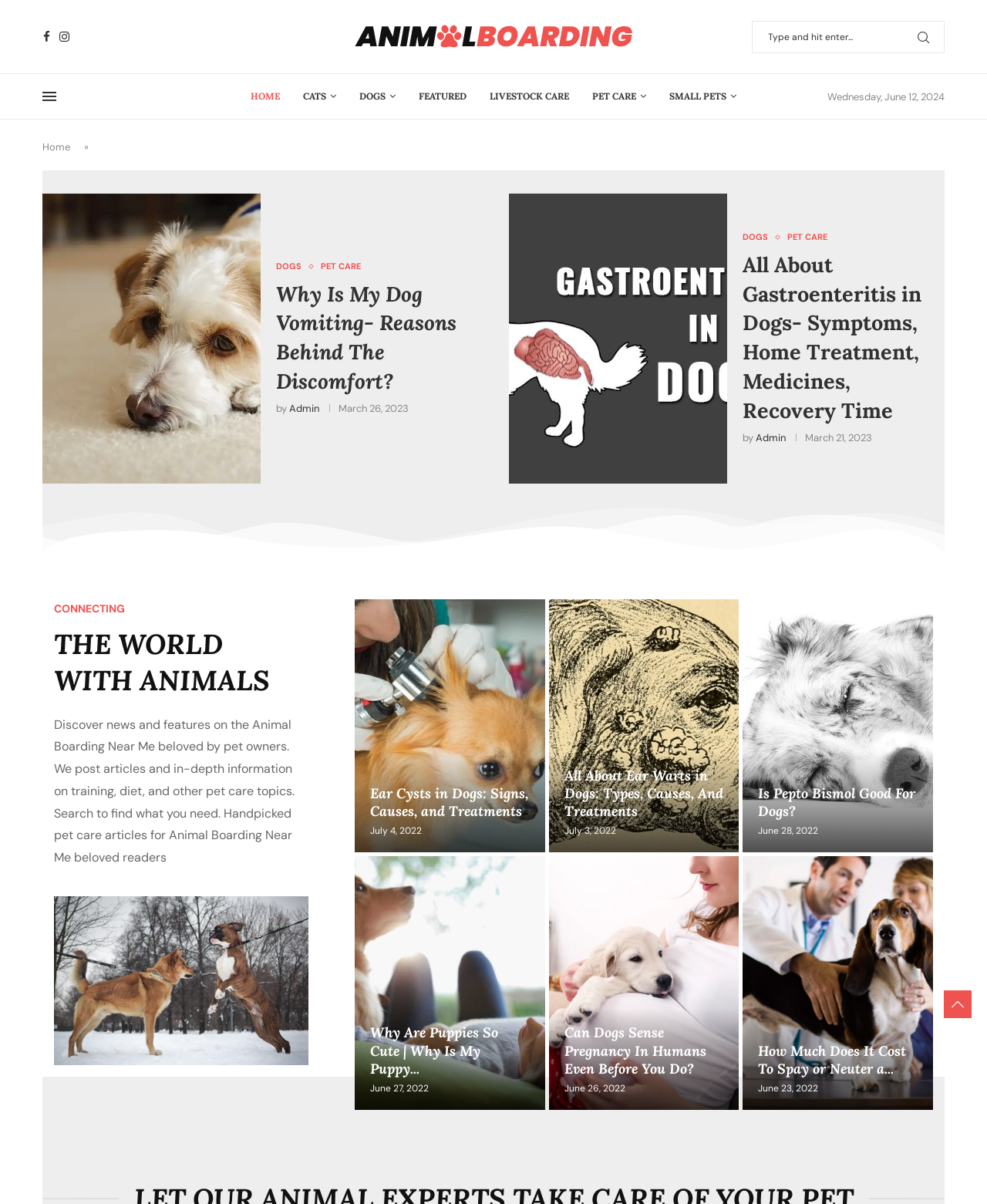Using the information in the image, could you please answer the following question in detail:
What is the date of the article 'Why Is My Dog Vomiting- Reasons Behind The Discomfort?'?

I found the article 'Why Is My Dog Vomiting- Reasons Behind The Discomfort?' on the webpage and looked for the date associated with it. The date is mentioned as 'March 26, 2023'.